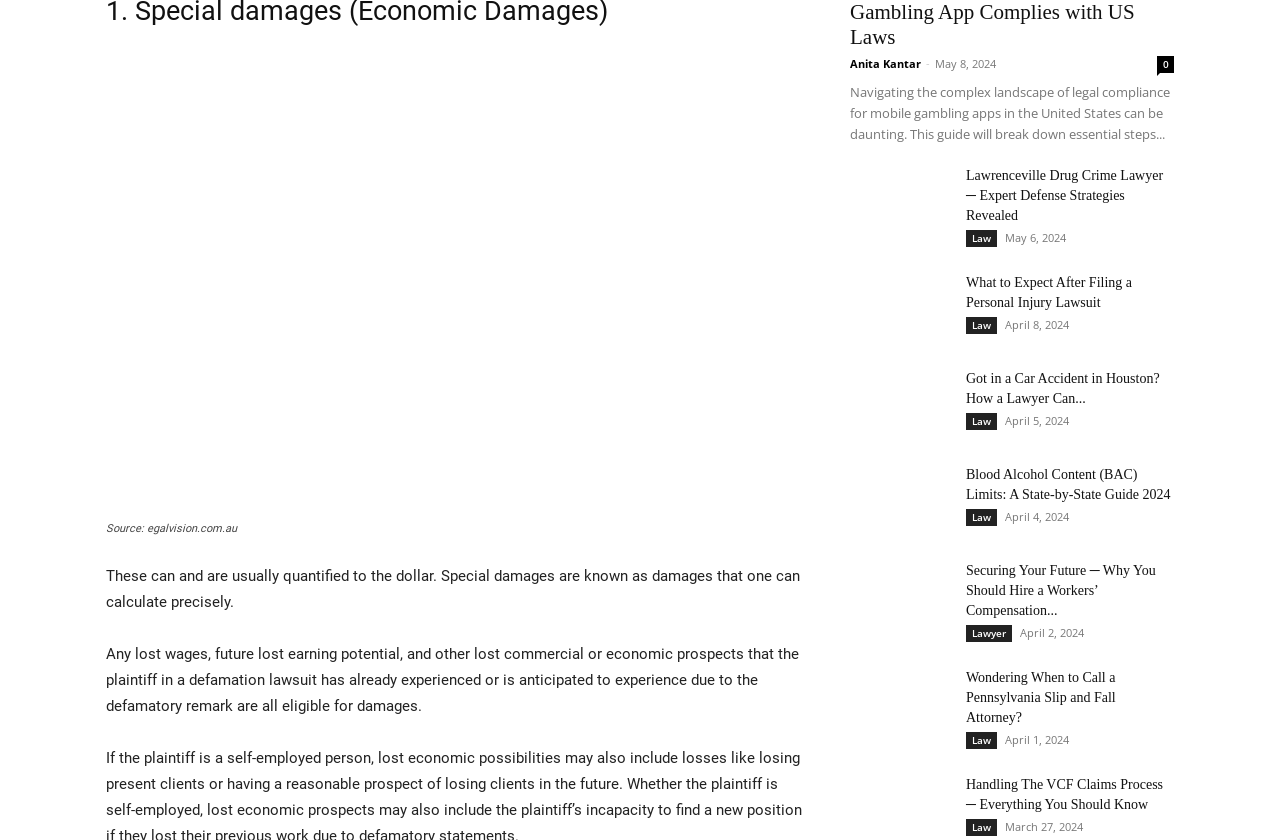Identify the bounding box coordinates of the section to be clicked to complete the task described by the following instruction: "Click on the link 'What to Expect After Filing a Personal Injury Lawsuit'". The coordinates should be four float numbers between 0 and 1, formatted as [left, top, right, bottom].

[0.664, 0.325, 0.742, 0.408]